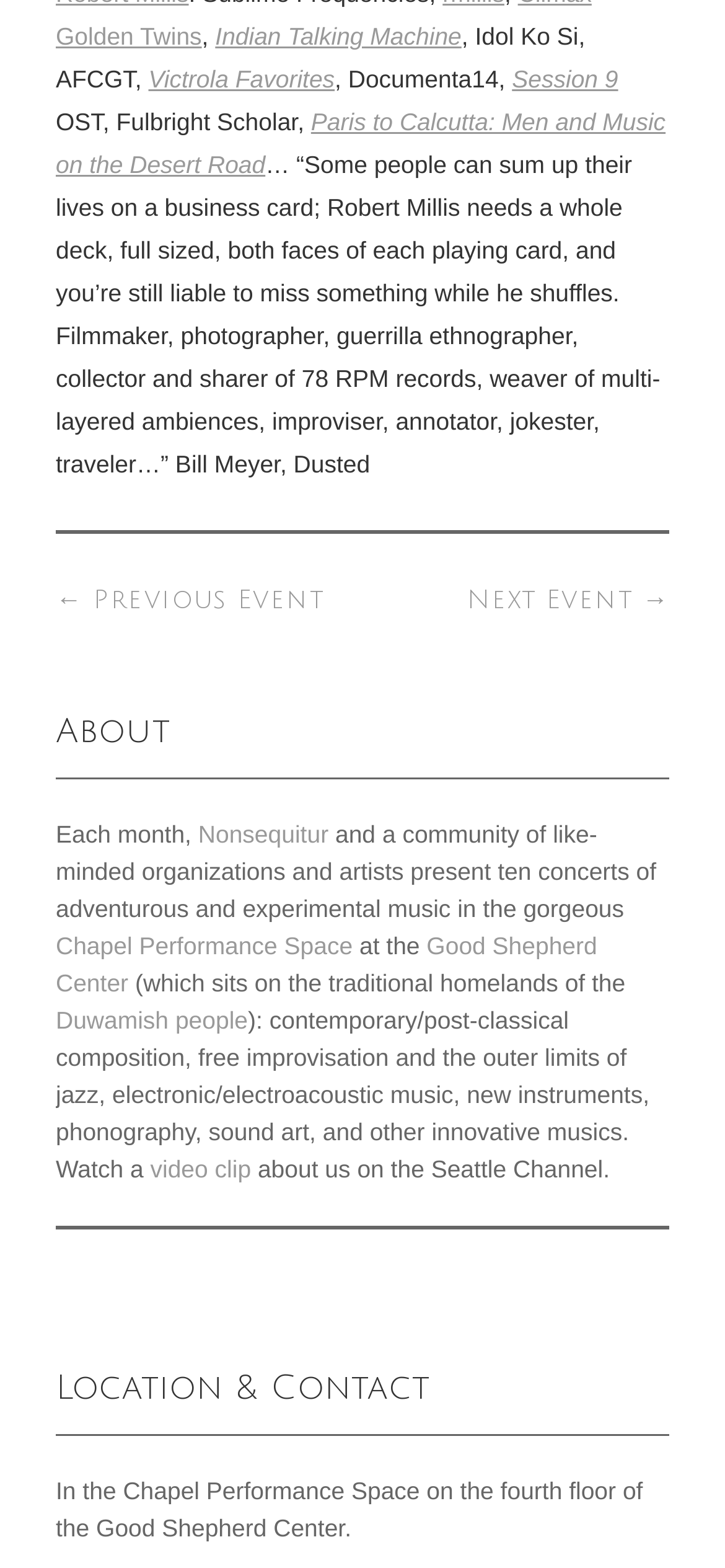Determine the bounding box for the UI element as described: "← Previous Event". The coordinates should be represented as four float numbers between 0 and 1, formatted as [left, top, right, bottom].

[0.077, 0.374, 0.446, 0.392]